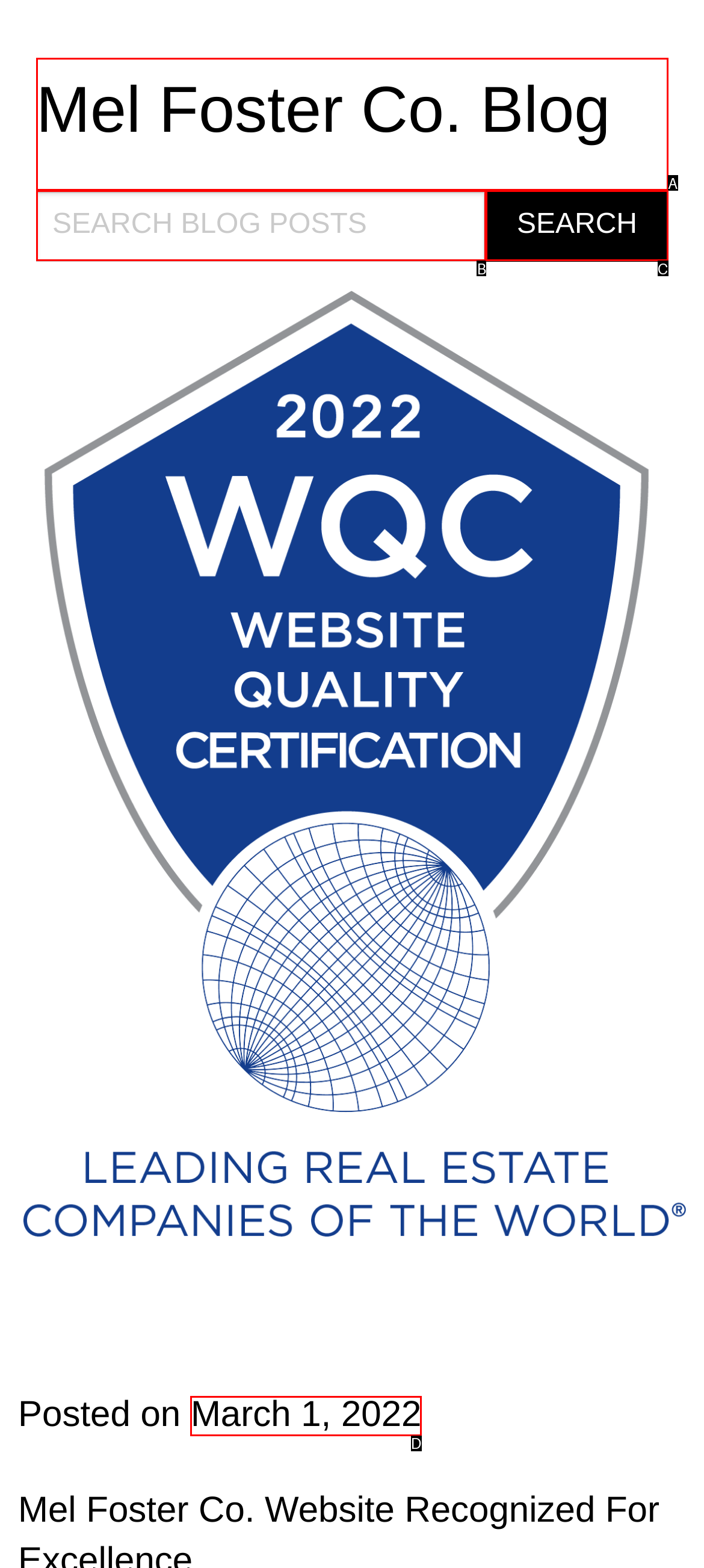Based on the element described as: Advaita Vision
Find and respond with the letter of the correct UI element.

None